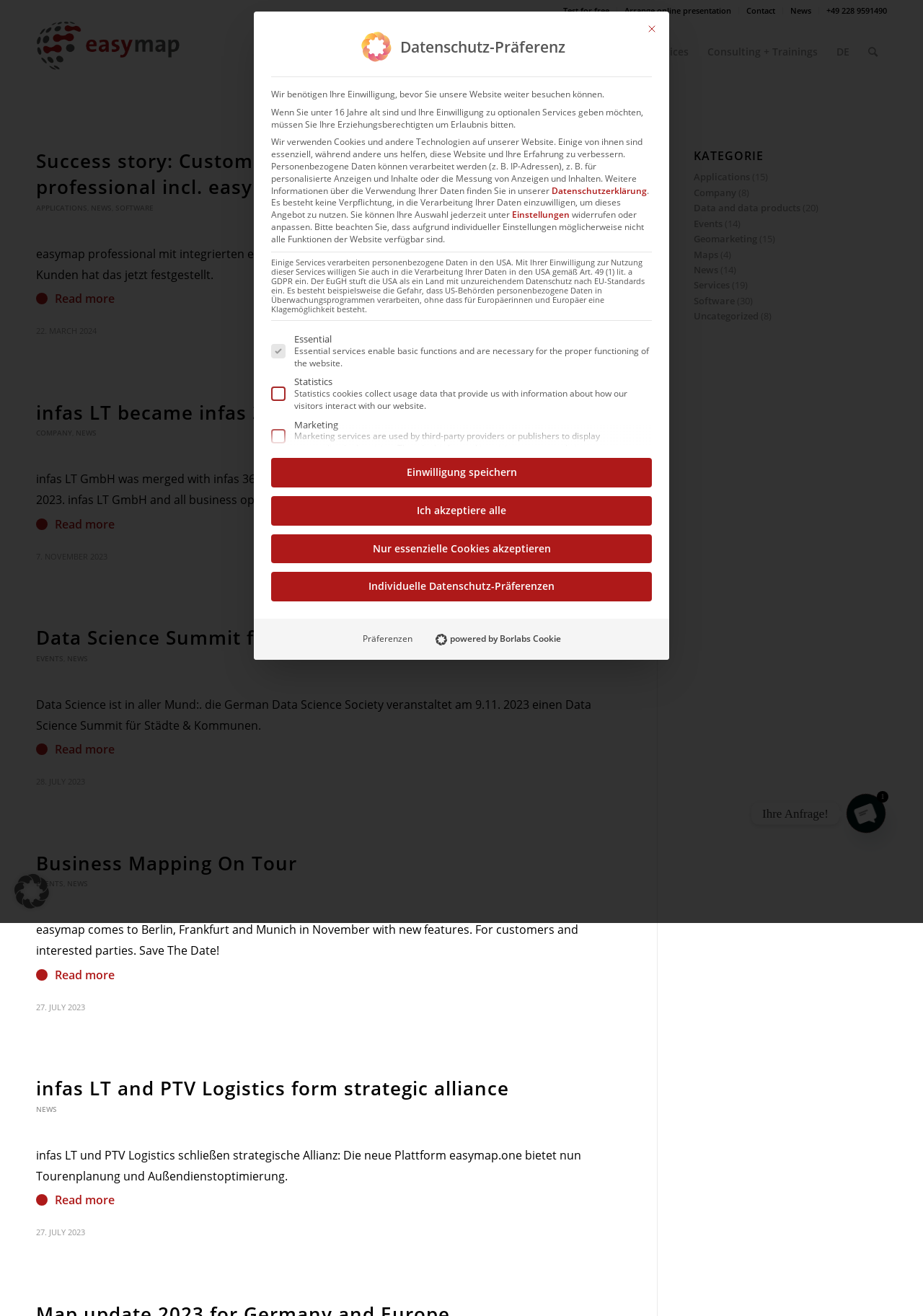Please identify the bounding box coordinates of the region to click in order to complete the given instruction: "Click on the 'Applications' link". The coordinates should be four float numbers between 0 and 1, i.e., [left, top, right, bottom].

[0.039, 0.112, 0.612, 0.152]